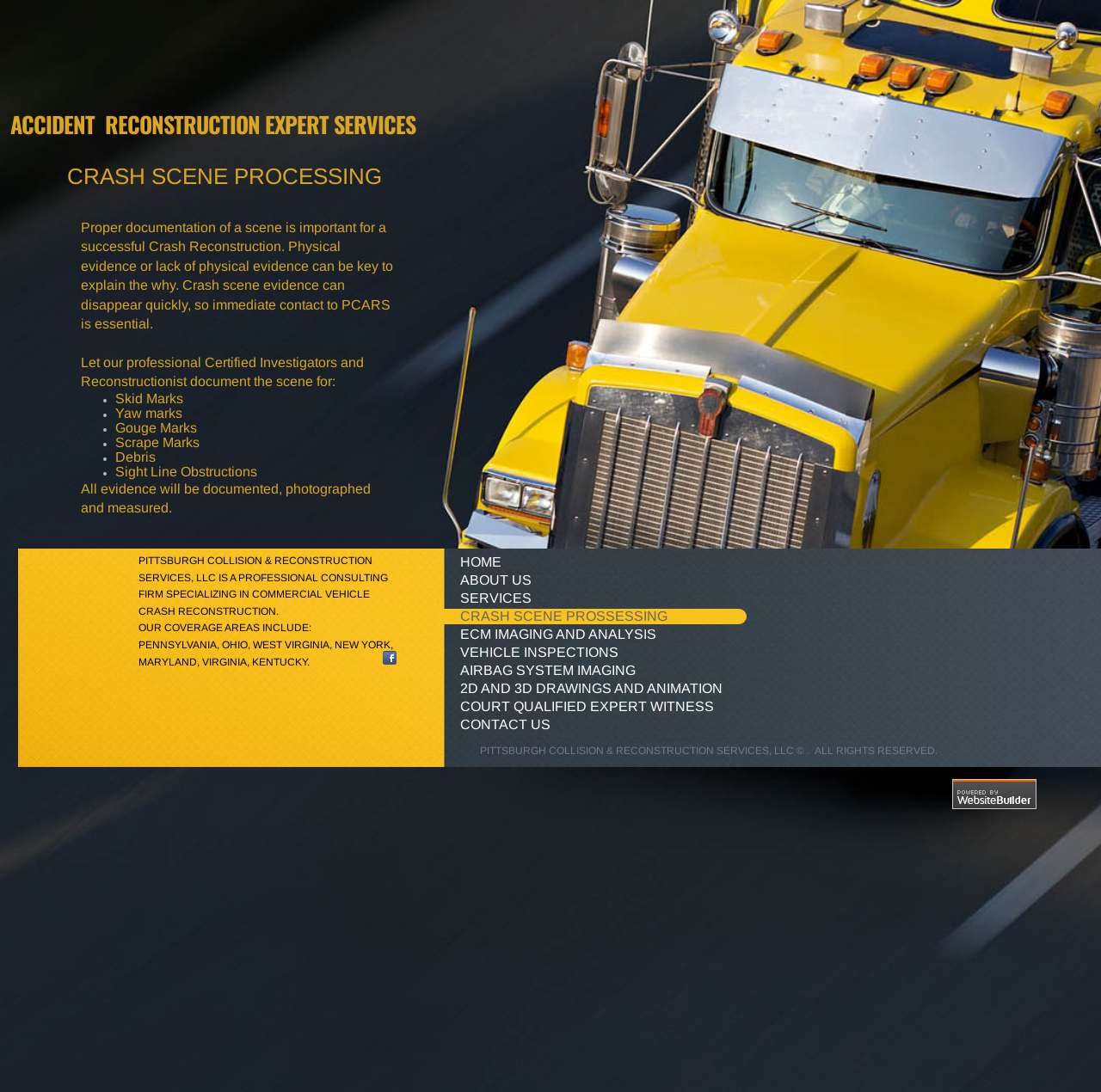Please identify the bounding box coordinates for the region that you need to click to follow this instruction: "Click on CRASH SCENE PROSSESSING".

[0.396, 0.557, 0.628, 0.571]